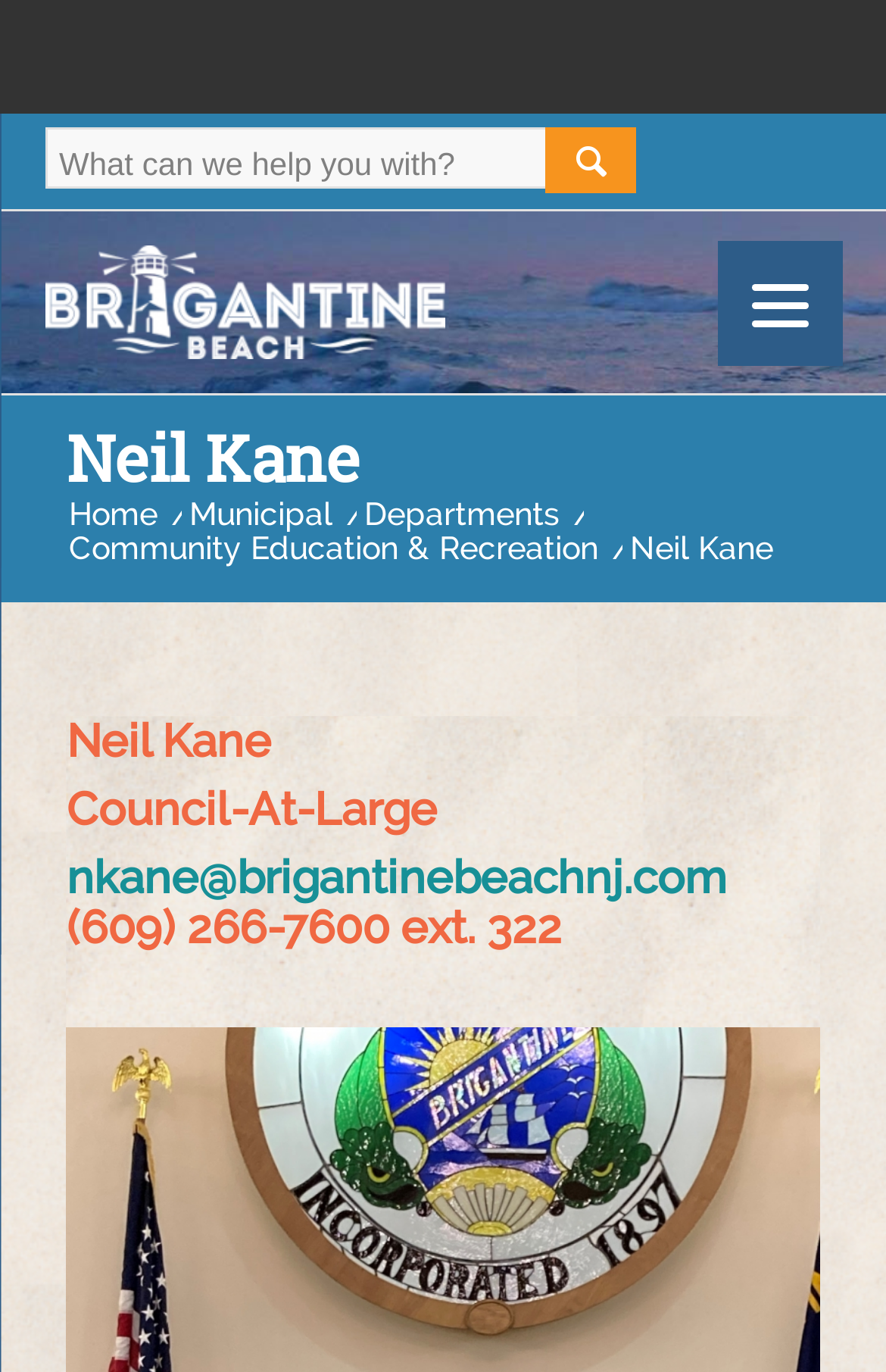Please examine the image and answer the question with a detailed explanation:
What is the email address of the councilman?

The email address of the councilman can be found in the heading element with the text 'nkane@brigantinebeachnj.com (609) 266-7600 ext. 322' which is located in the middle of the webpage.